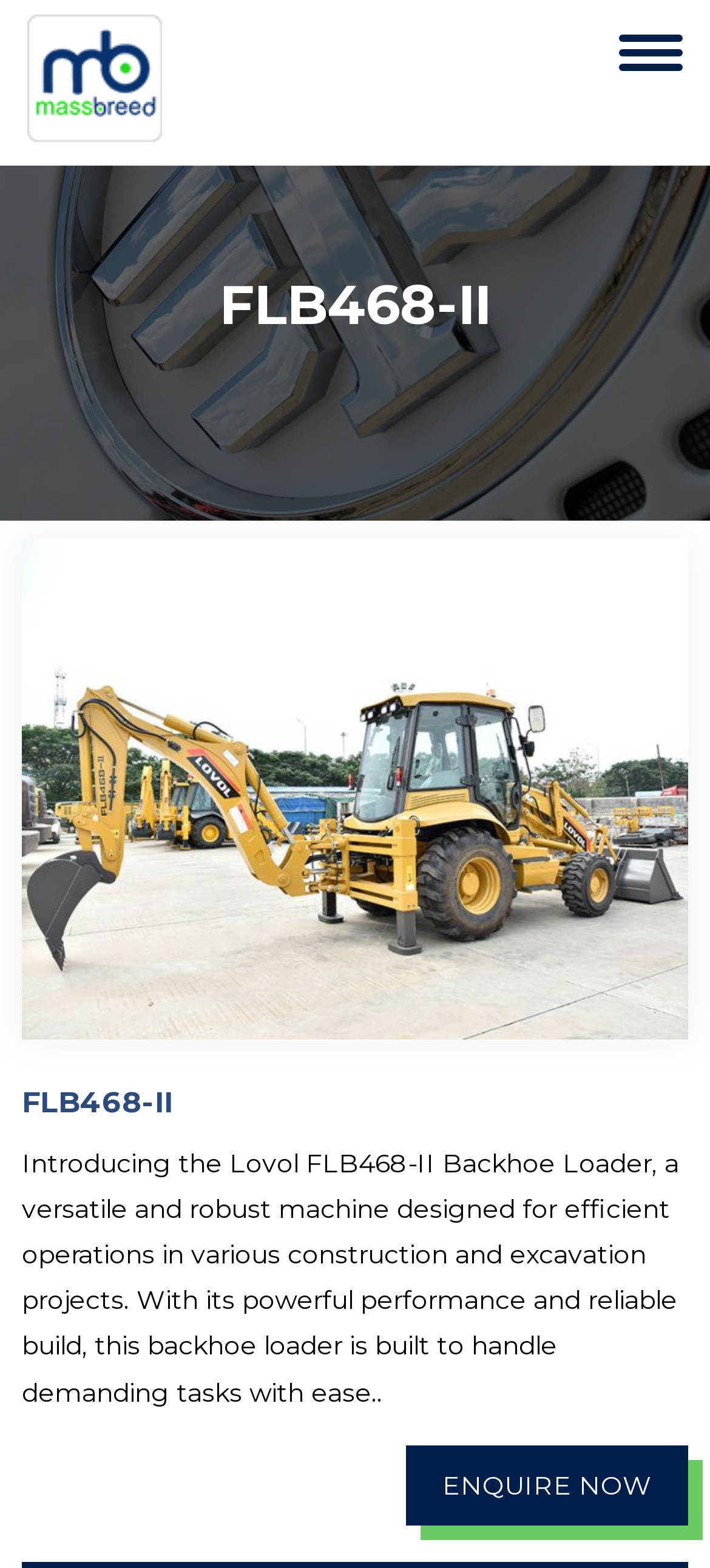Using the webpage screenshot, locate the HTML element that fits the following description and provide its bounding box: "alt="Massbreed Investments Logo"".

[0.038, 0.009, 0.228, 0.091]